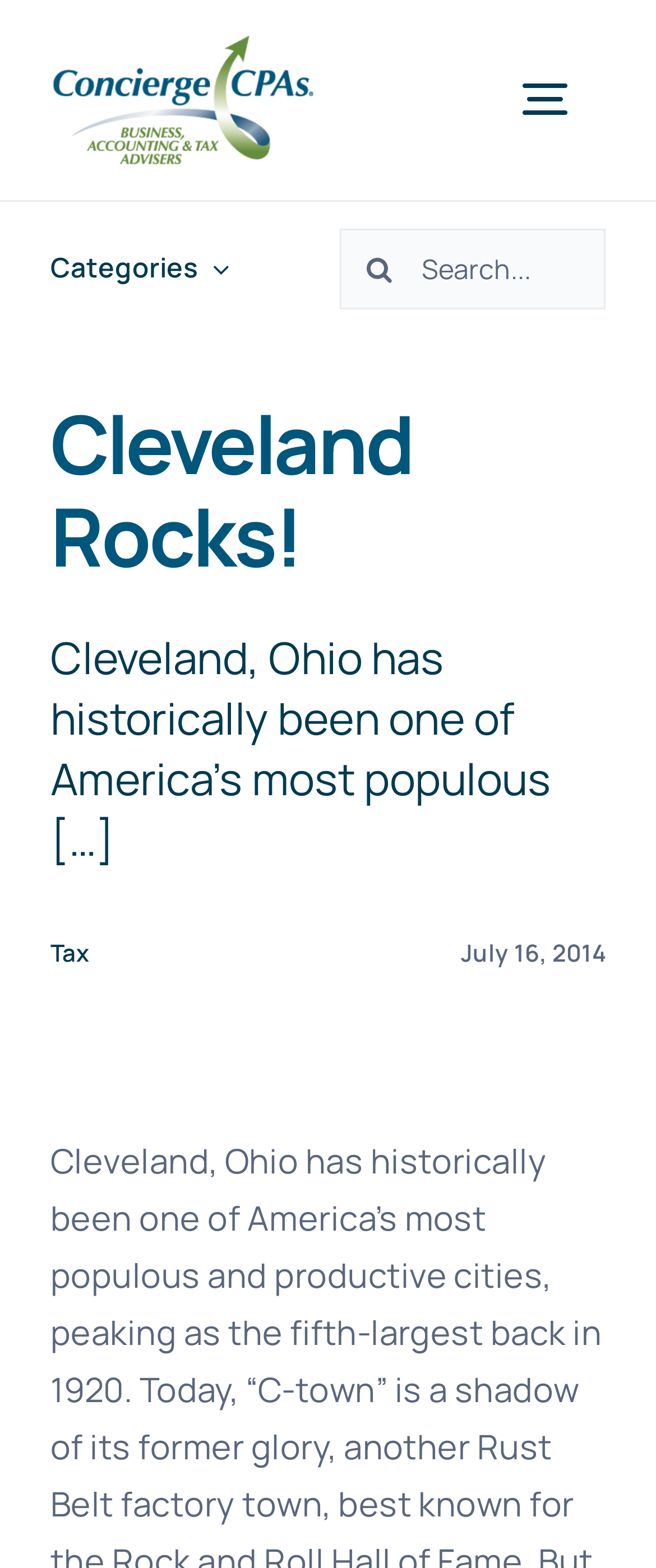Write a detailed summary of the webpage.

The webpage is about Cleveland, Ohio, and its historical significance as one of America's most populous cities. At the top left corner, there is a logo of Concierge CPAs, which is a clickable link. Next to the logo, there is a main navigation menu for accountants, which can be toggled open or closed. 

Below the logo, there is another navigation menu for the accountant blog, which includes a "Categories" link with a submenu that can be opened. 

On the right side of the page, there is a search bar with a search button and a magnifying glass icon. The search bar has a placeholder text "Search..." and a button labeled "Search" with a magnifying glass icon.

The main content of the page starts with a heading "Cleveland Rocks!" followed by a paragraph of text that summarizes the historical significance of Cleveland, Ohio. Below this text, there is a link labeled "Tax" and a date "July 16, 2014" positioned at the bottom right corner of the page.